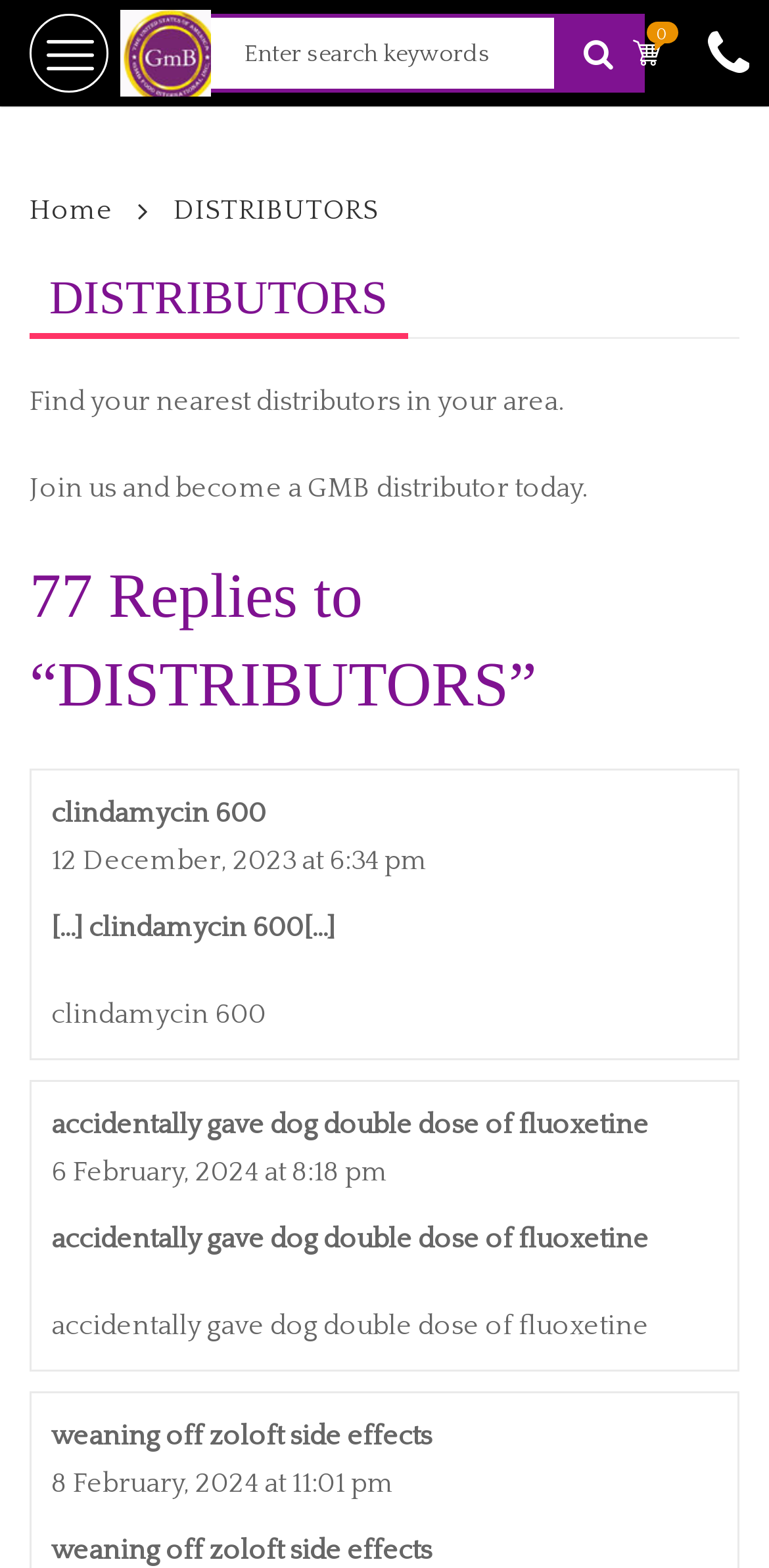How many replies are there to the 'DISTRIBUTORS' post?
Please provide a comprehensive answer based on the contents of the image.

The heading '77 Replies to “DISTRIBUTORS”' is located below the main heading 'DISTRIBUTORS', indicating that there are 77 replies or comments to the original post.